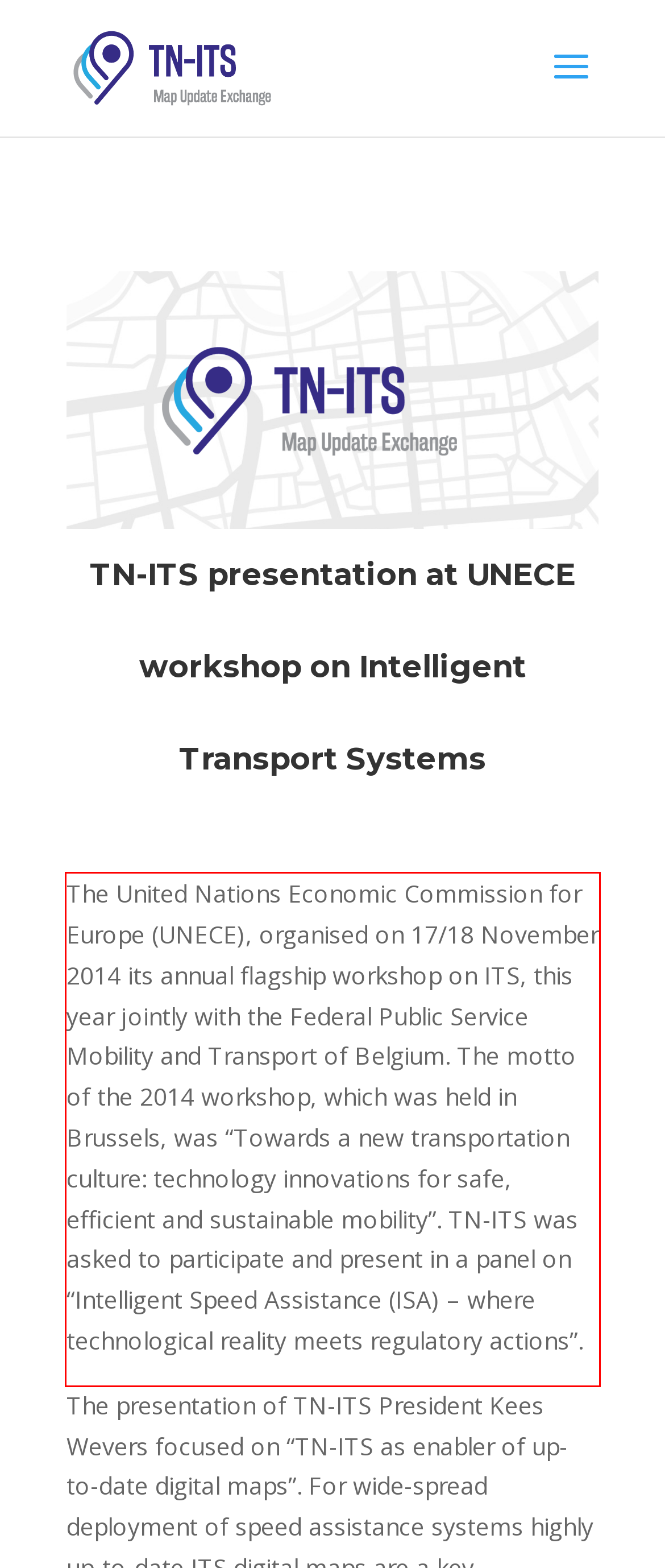Given a screenshot of a webpage containing a red rectangle bounding box, extract and provide the text content found within the red bounding box.

The United Nations Economic Commission for Europe (UNECE), organised on 17/18 November 2014 its annual flagship workshop on ITS, this year jointly with the Federal Public Service Mobility and Transport of Belgium. The motto of the 2014 workshop, which was held in Brussels, was “Towards a new transportation culture: technology innovations for safe, efficient and sustainable mobility”. TN-ITS was asked to participate and present in a panel on “Intelligent Speed Assistance (ISA) – where technological reality meets regulatory actions”.